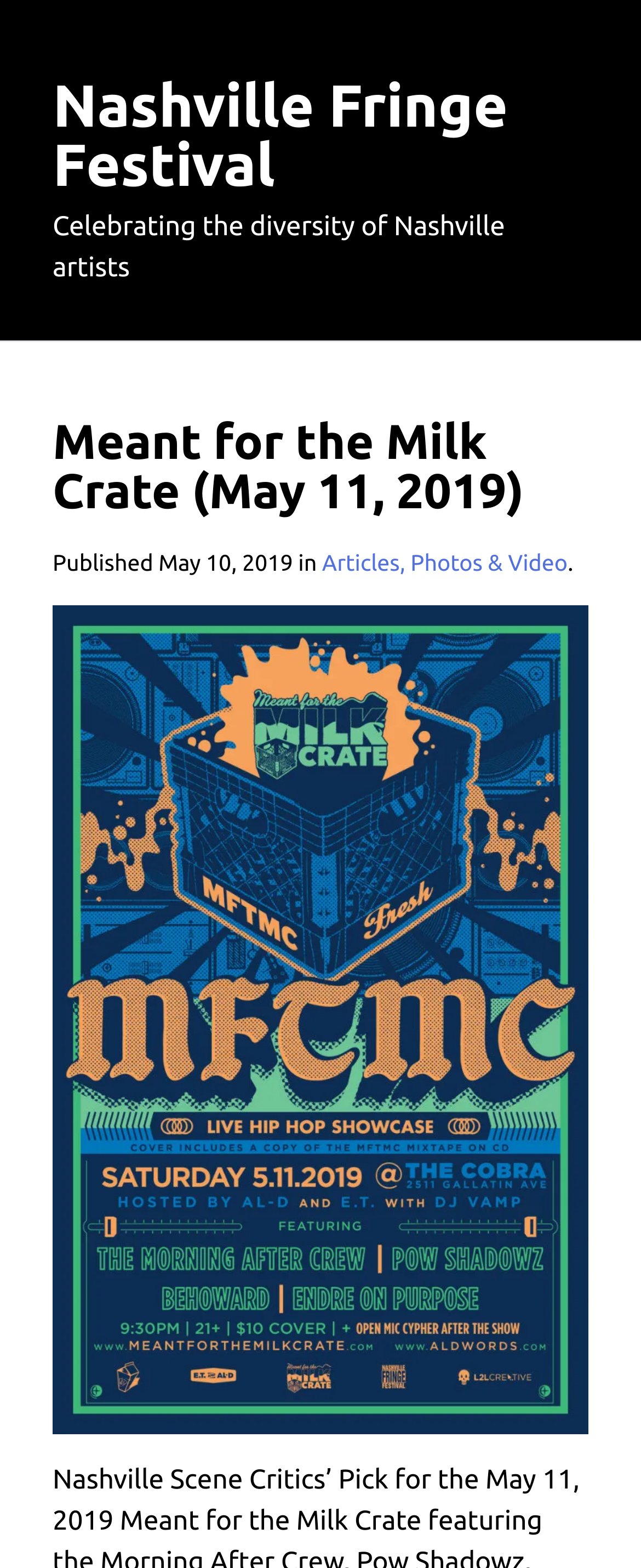Carefully examine the image and provide an in-depth answer to the question: What is the name of the festival?

The question asks for the name of the festival, which can be found in the heading element 'Nashville Fringe Festival' with bounding box coordinates [0.082, 0.034, 0.918, 0.124].